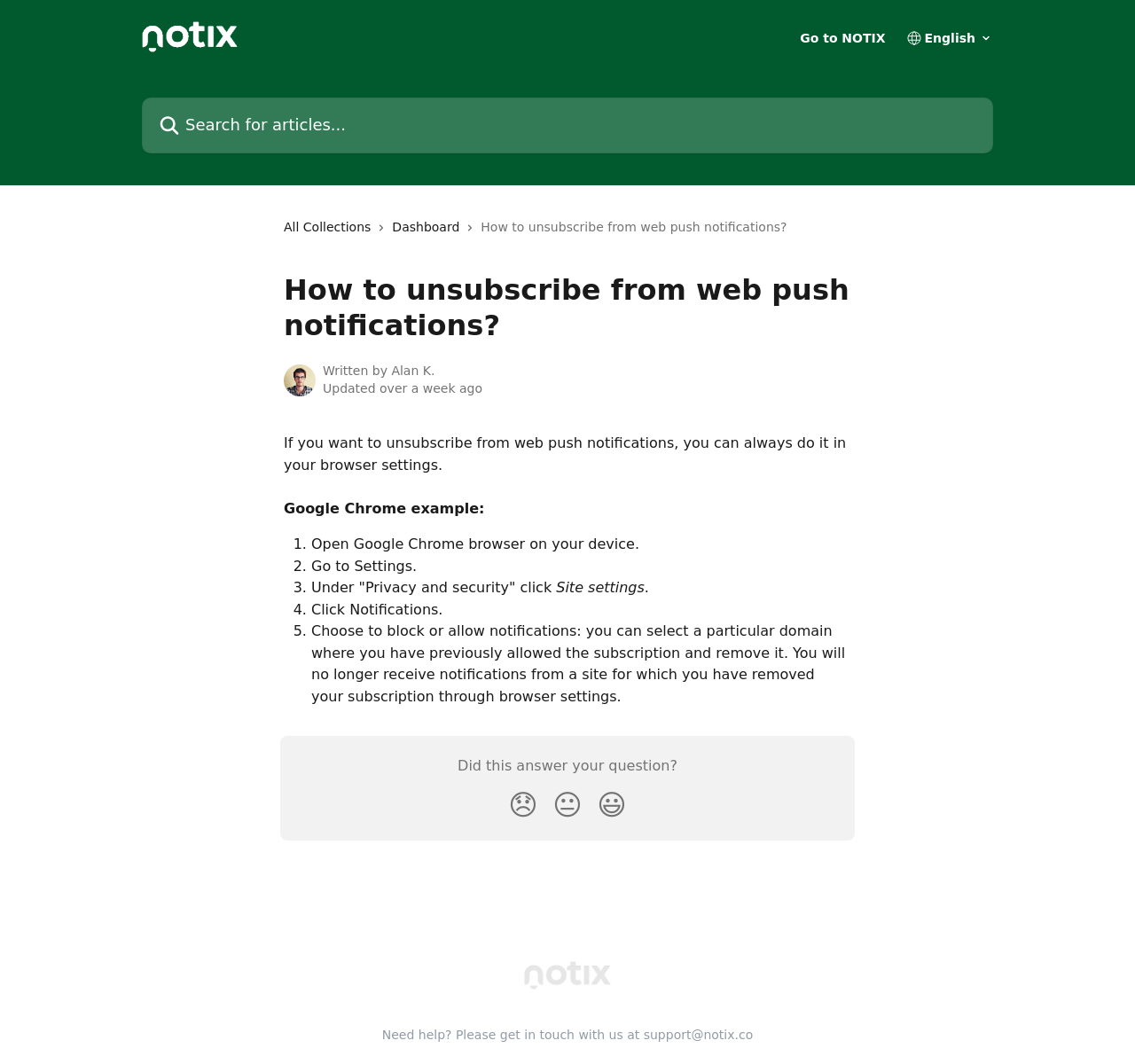Determine the bounding box coordinates of the clickable element necessary to fulfill the instruction: "React with a smiley". Provide the coordinates as four float numbers within the 0 to 1 range, i.e., [left, top, right, bottom].

[0.52, 0.734, 0.559, 0.78]